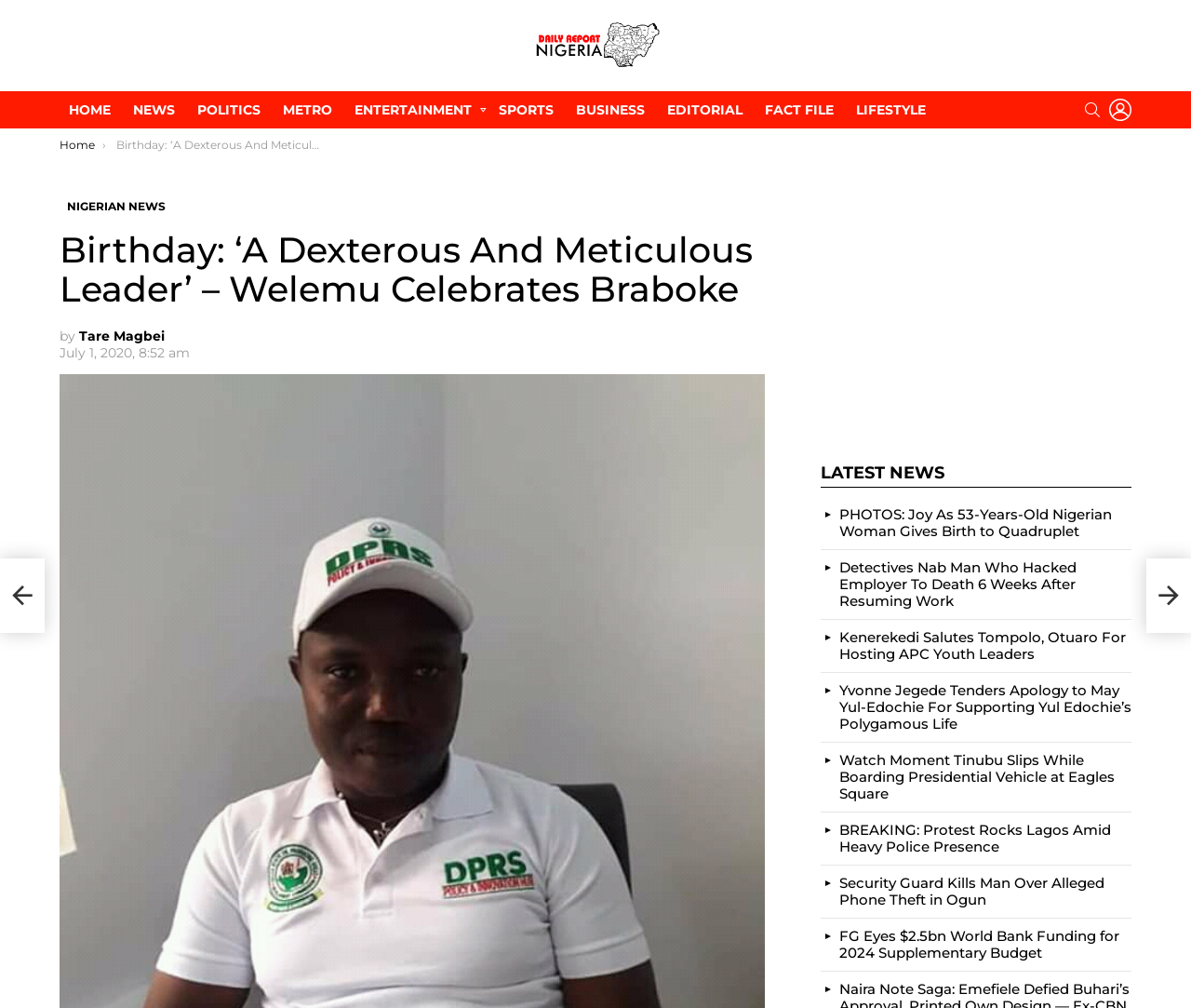Bounding box coordinates are specified in the format (top-left x, top-left y, bottom-right x, bottom-right y). All values are floating point numbers bounded between 0 and 1. Please provide the bounding box coordinate of the region this sentence describes: Events

None